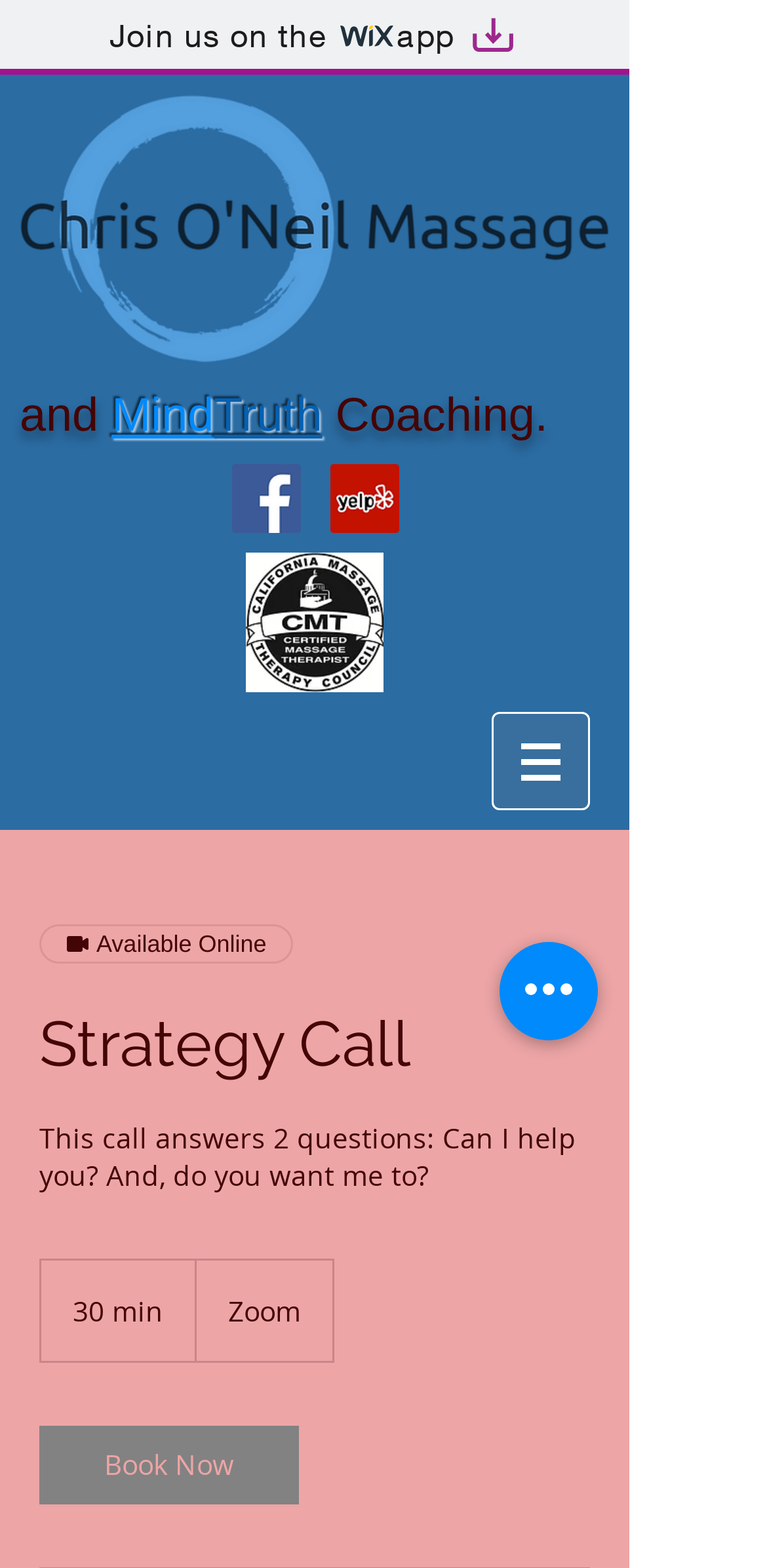How many social media icons are displayed?
Ensure your answer is thorough and detailed.

The social media icons can be found in the list element 'Social Bar' which contains two link elements, one for Facebook and one for Yelp, each with an image child element.